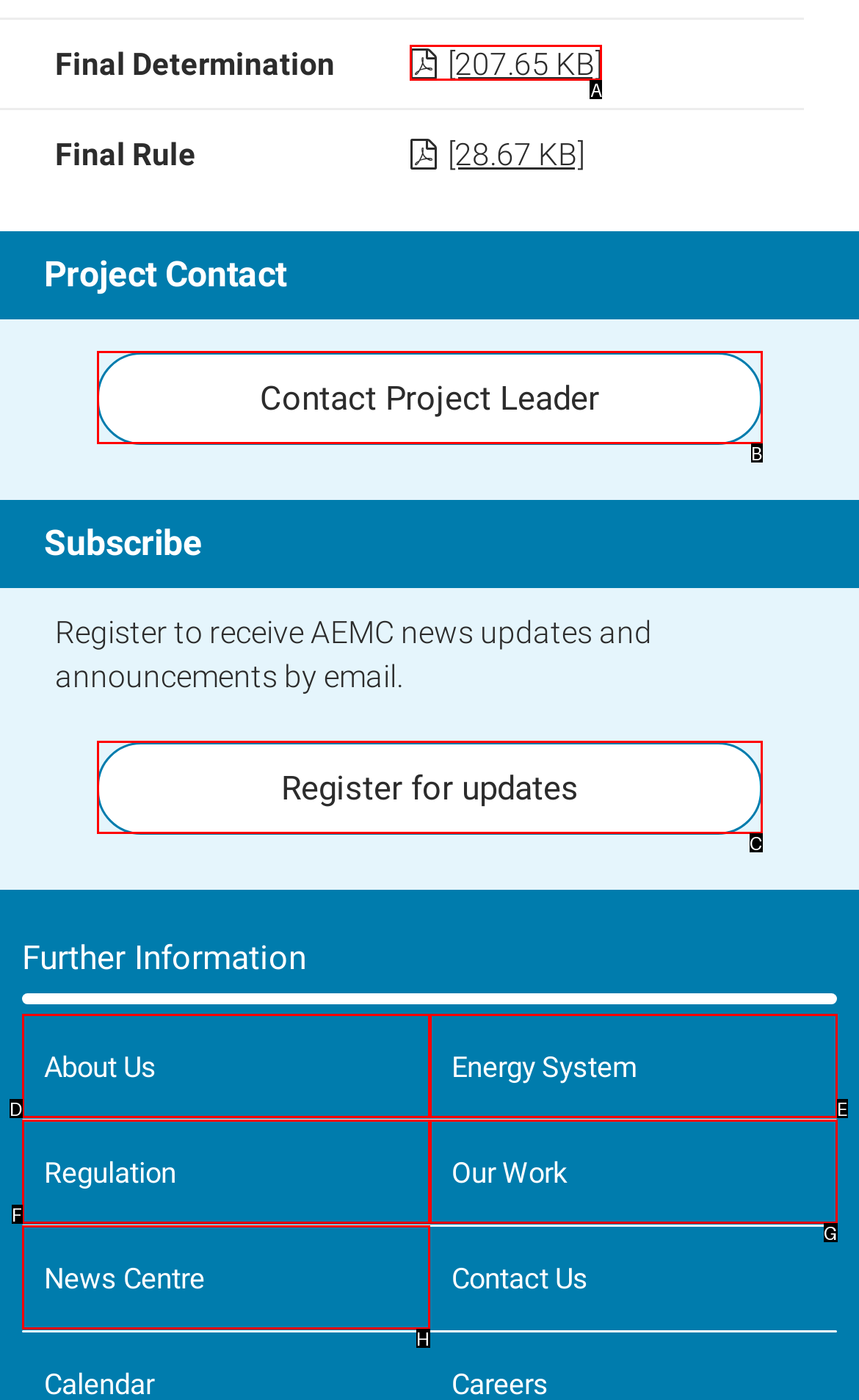Tell me which one HTML element best matches the description: Regulation Answer with the option's letter from the given choices directly.

F